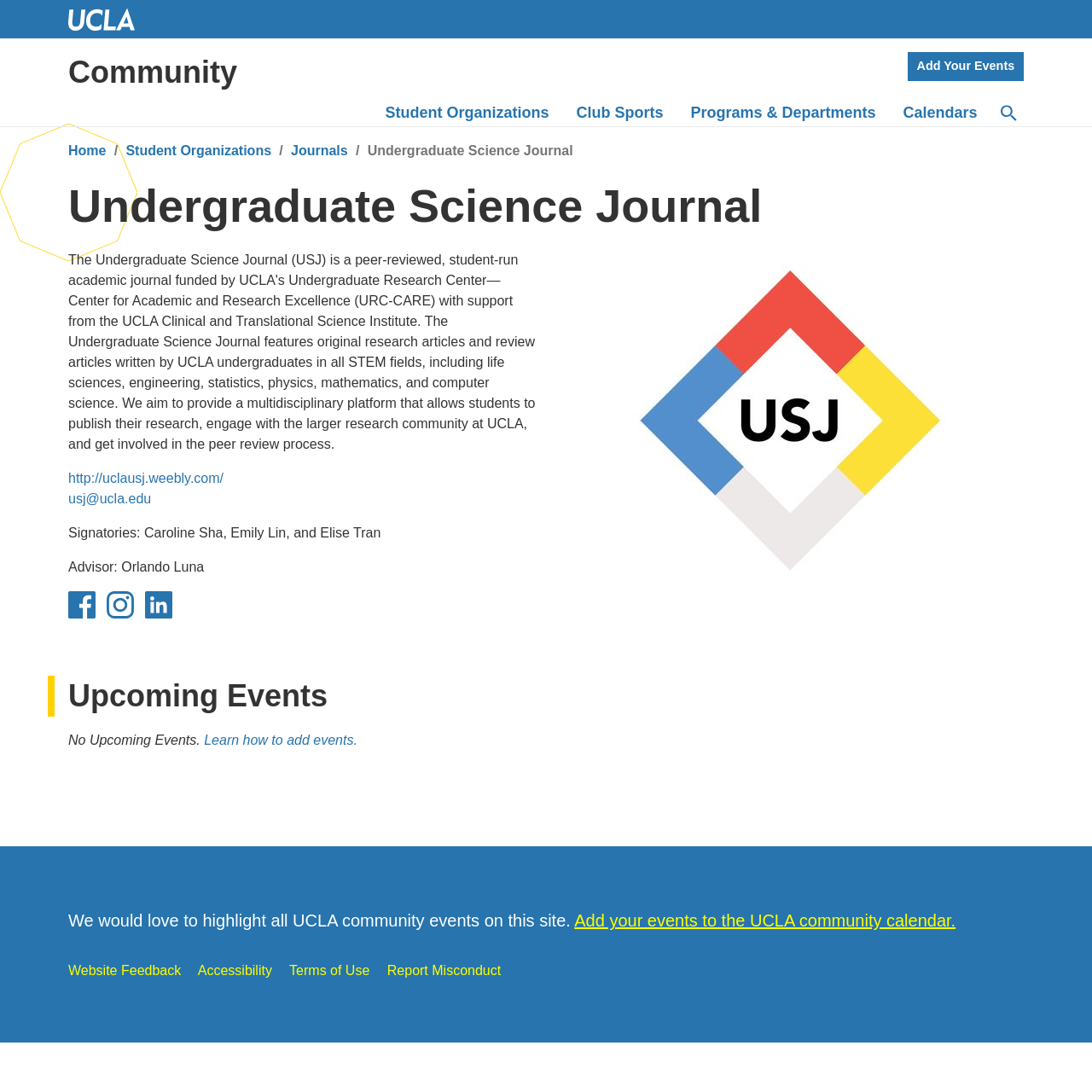Give a succinct answer to this question in a single word or phrase: 
What is the purpose of the 'Add Your Events' link?

To add events to the UCLA community calendar